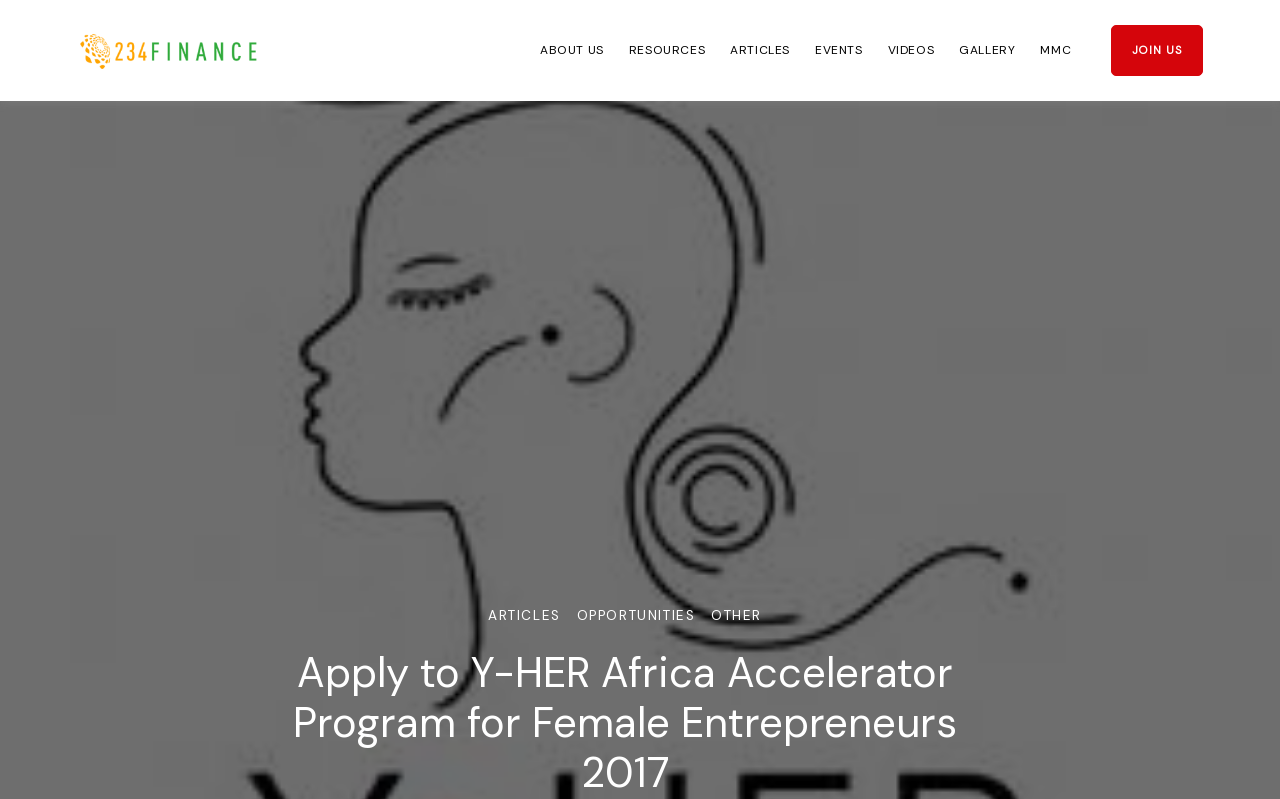Identify the bounding box coordinates of the part that should be clicked to carry out this instruction: "Explore VIDEOS".

[0.693, 0.05, 0.73, 0.076]